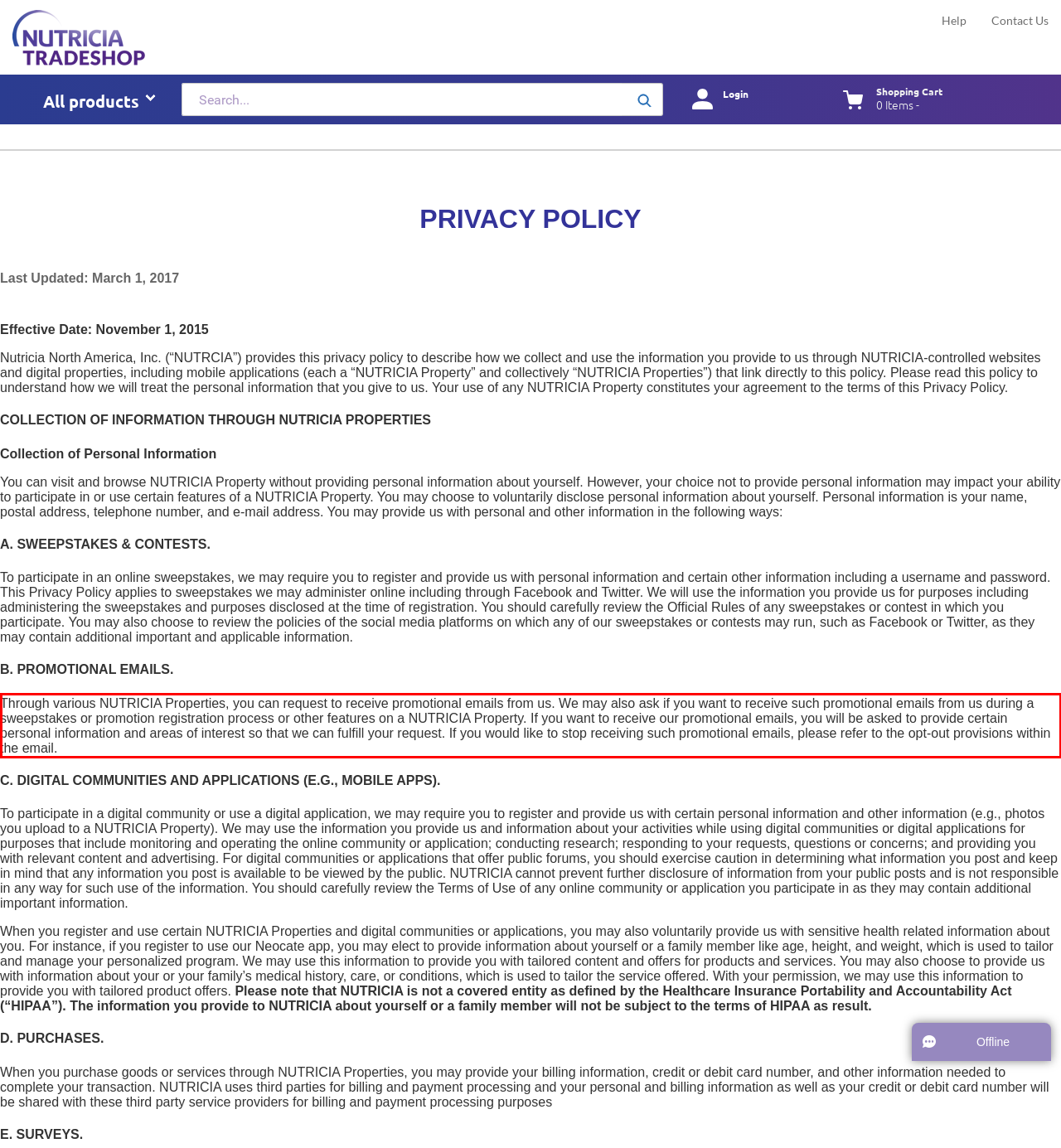By examining the provided screenshot of a webpage, recognize the text within the red bounding box and generate its text content.

Through various NUTRICIA Properties, you can request to receive promotional emails from us. We may also ask if you want to receive such promotional emails from us during a sweepstakes or promotion registration process or other features on a NUTRICIA Property. If you want to receive our promotional emails, you will be asked to provide certain personal information and areas of interest so that we can fulfill your request. If you would like to stop receiving such promotional emails, please refer to the opt-out provisions within the email.